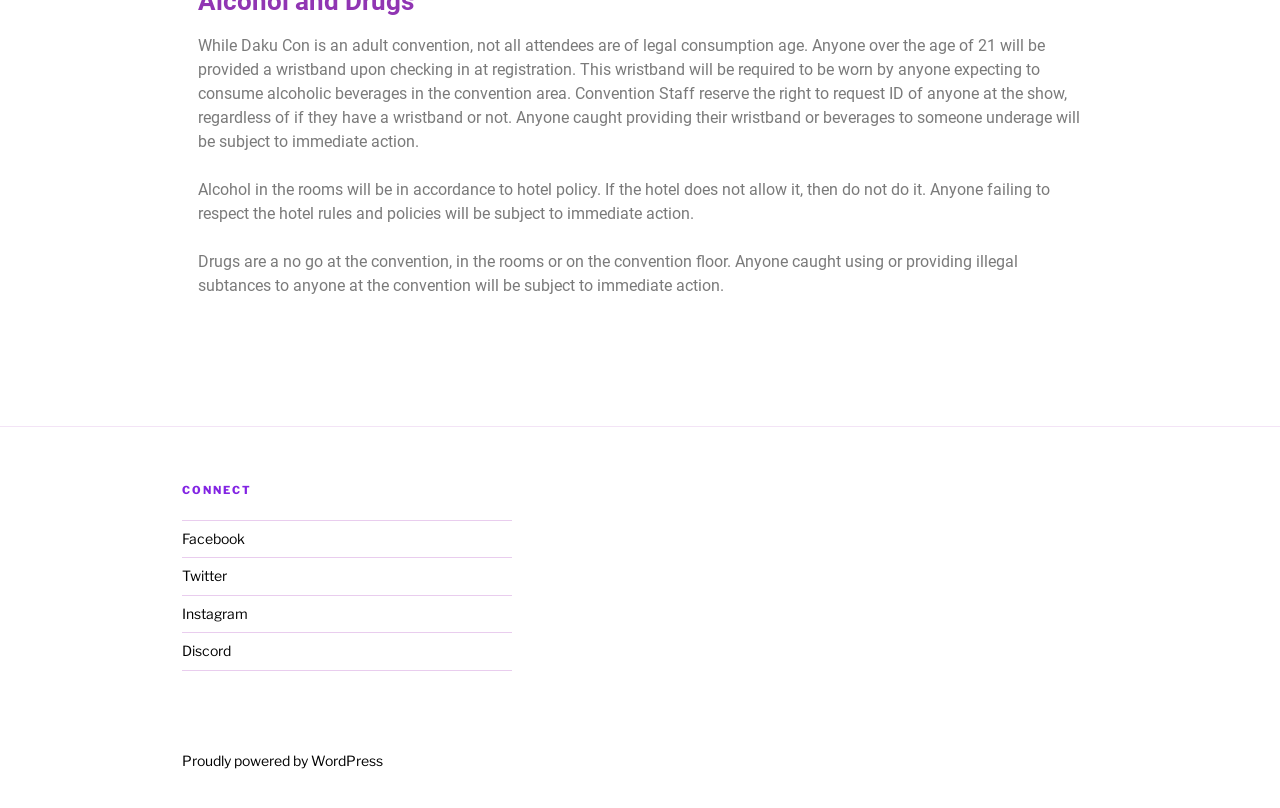Answer the following query concisely with a single word or phrase:
What is prohibited in the convention rooms?

Drugs and alcohol if not allowed by hotel policy